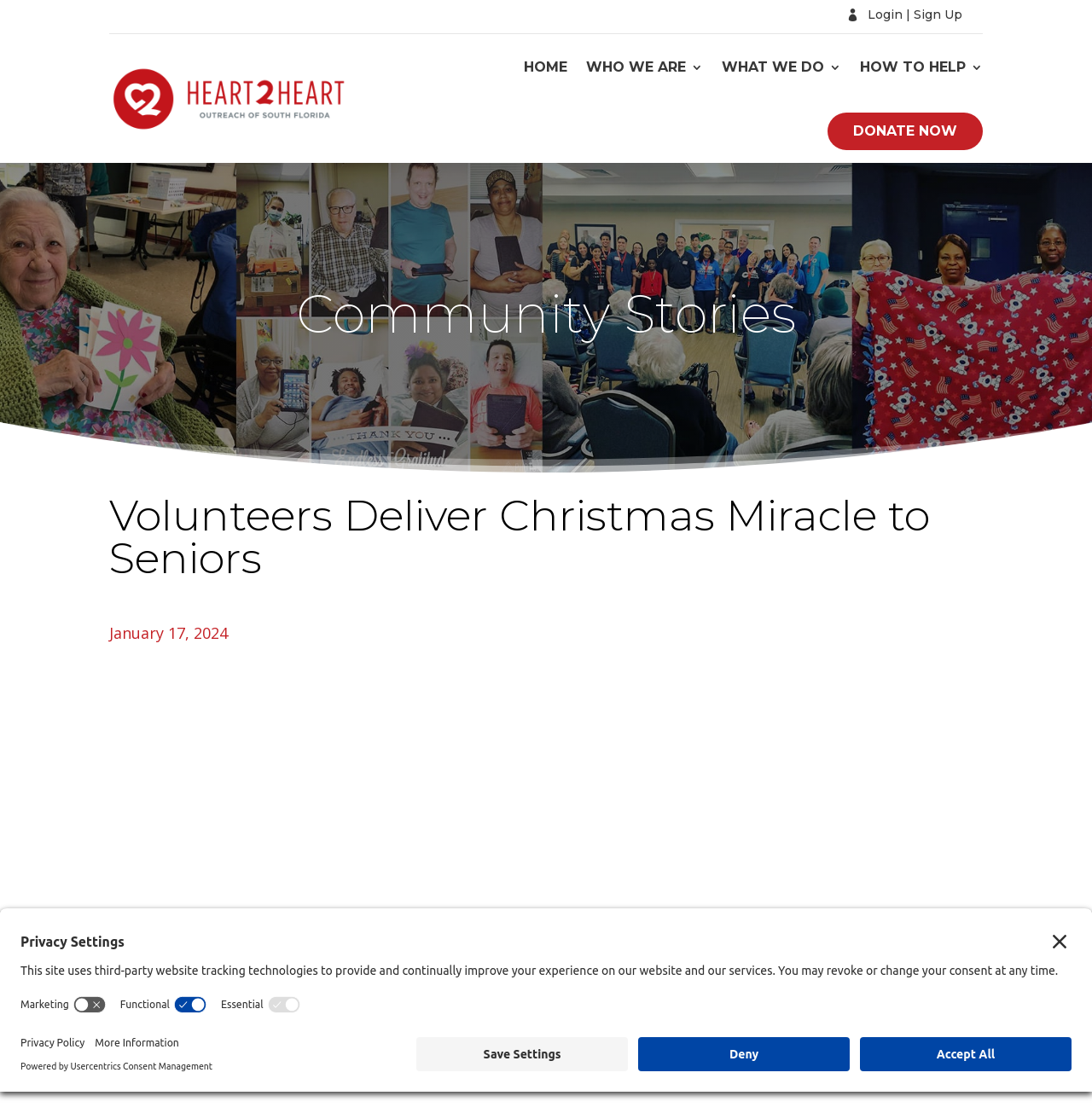How many links are there in the top navigation bar?
Using the image as a reference, give a one-word or short phrase answer.

4